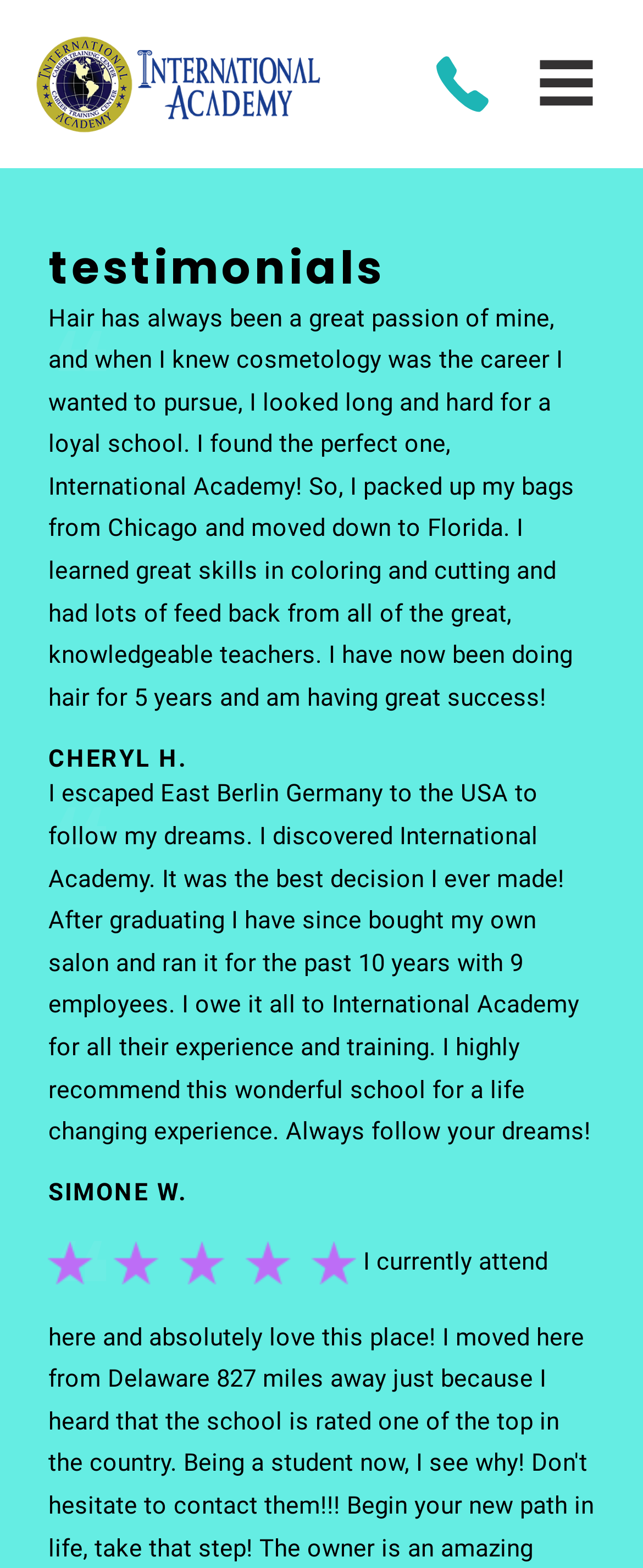What is the topic of the testimonials?
From the image, respond with a single word or phrase.

Hair and cosmetology